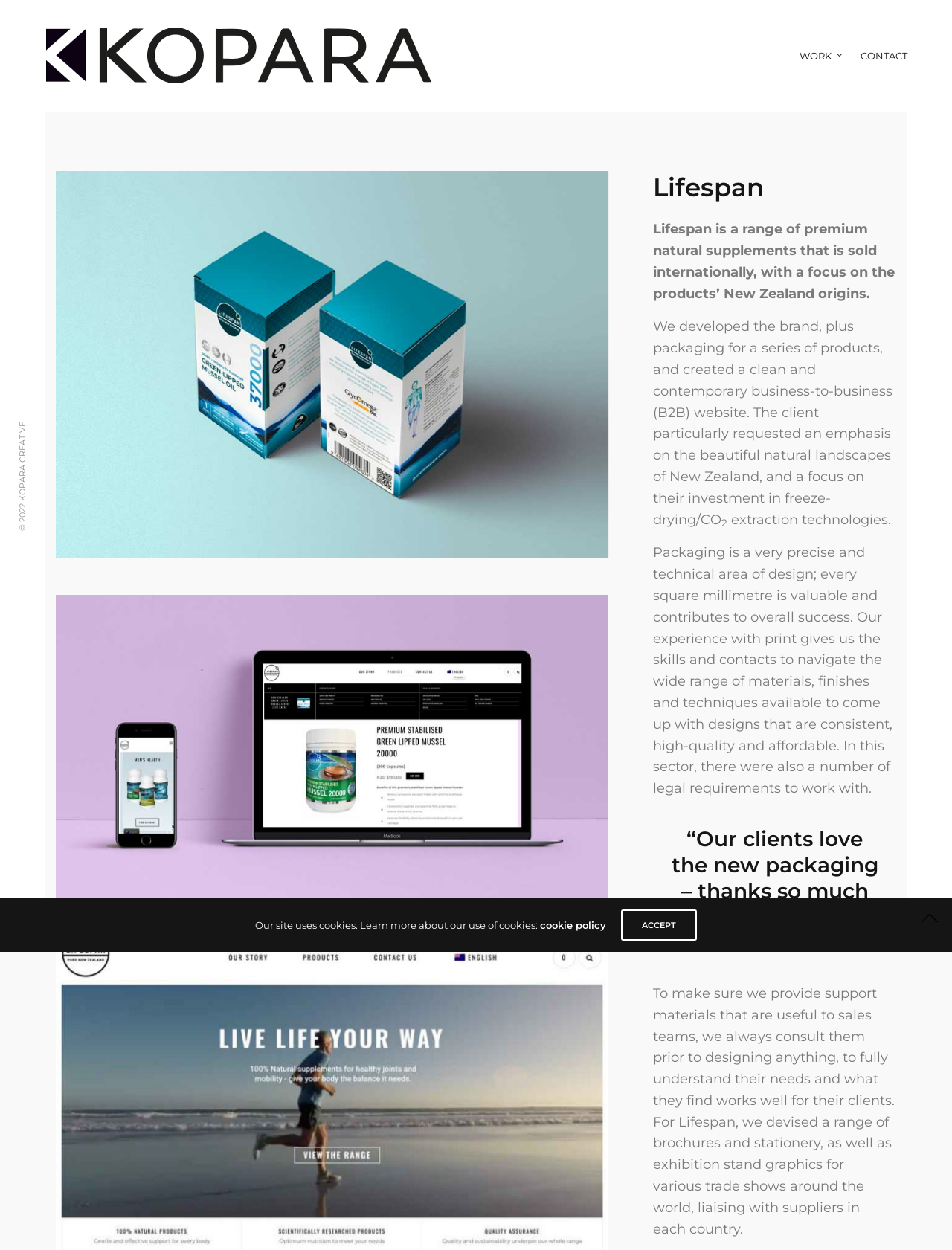What is the brand name of the natural supplements?
Could you give a comprehensive explanation in response to this question?

I found the brand name 'Lifespan' in the heading element with bounding box coordinates [0.686, 0.137, 0.941, 0.163] and also in the StaticText element with bounding box coordinates [0.686, 0.177, 0.94, 0.241] which describes the brand.